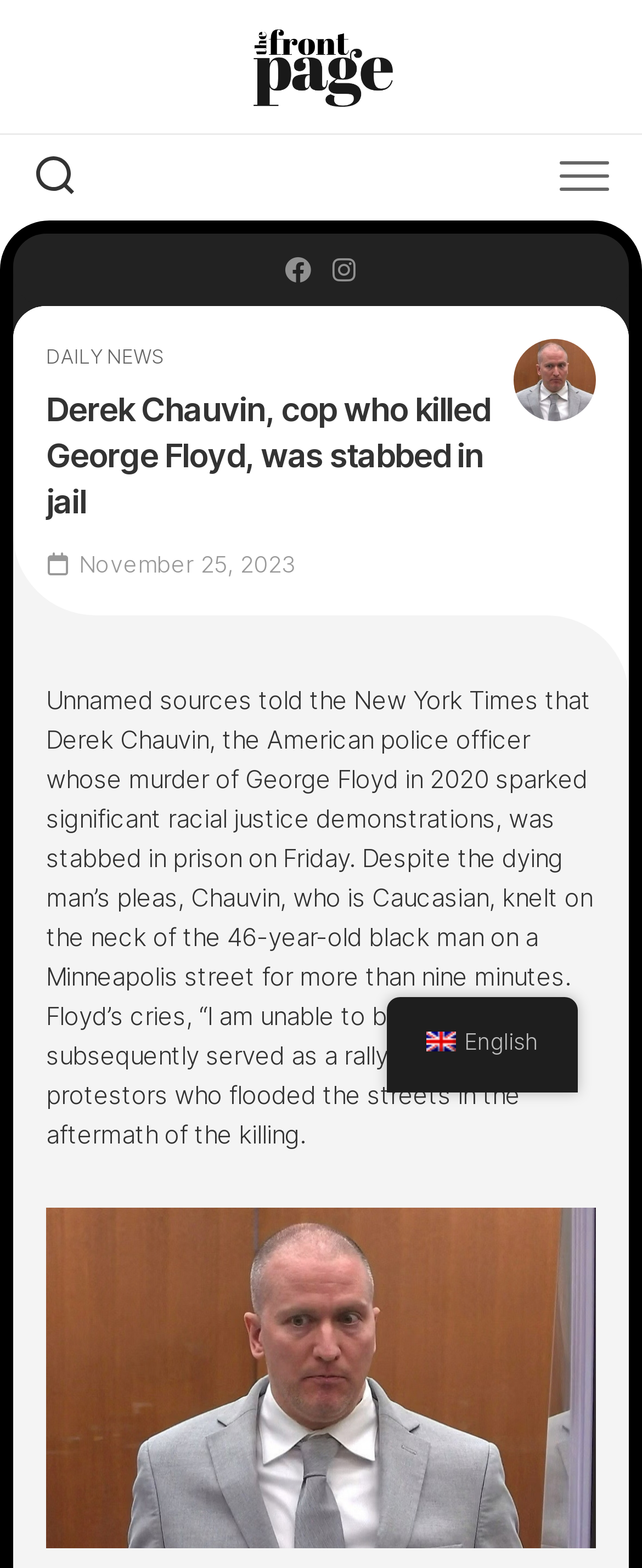Extract the text of the main heading from the webpage.

Derek Chauvin, cop who killed George Floyd, was stabbed in jail